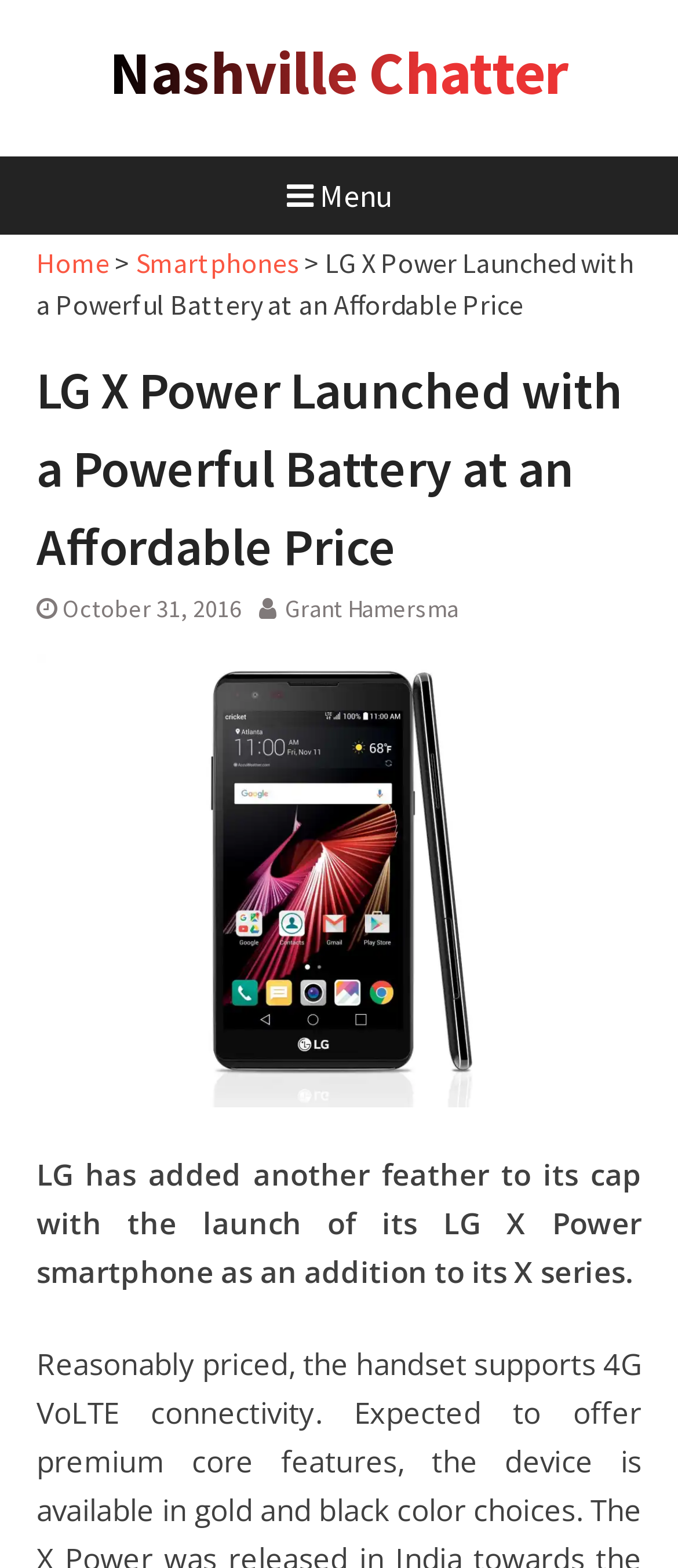When was the article published?
Please craft a detailed and exhaustive response to the question.

The publication date can be found in the link 'October 31, 2016' which is located below the heading 'LG X Power Launched with a Powerful Battery at an Affordable Price'.